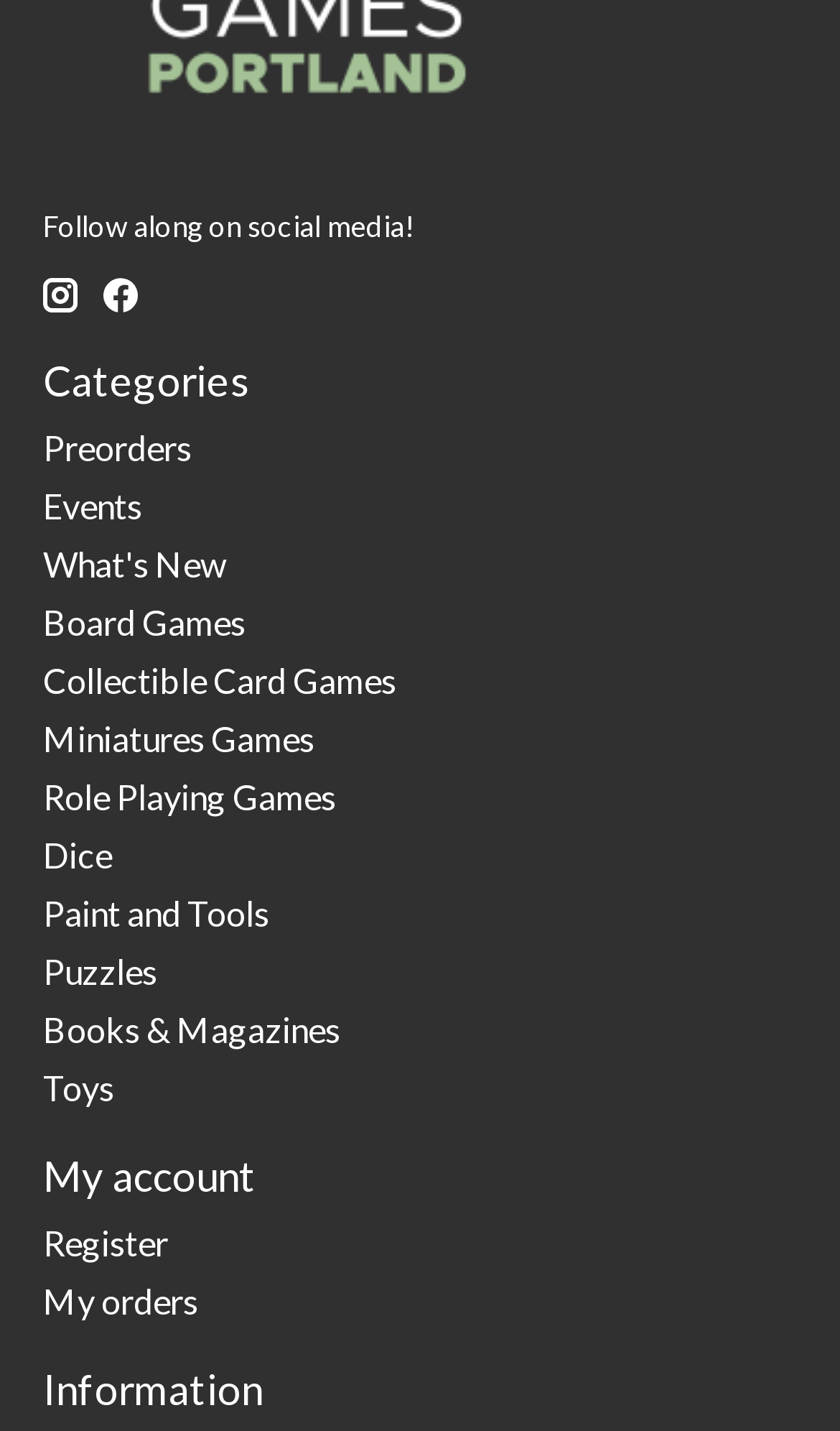Answer this question using a single word or a brief phrase:
How many social media platforms are mentioned?

2